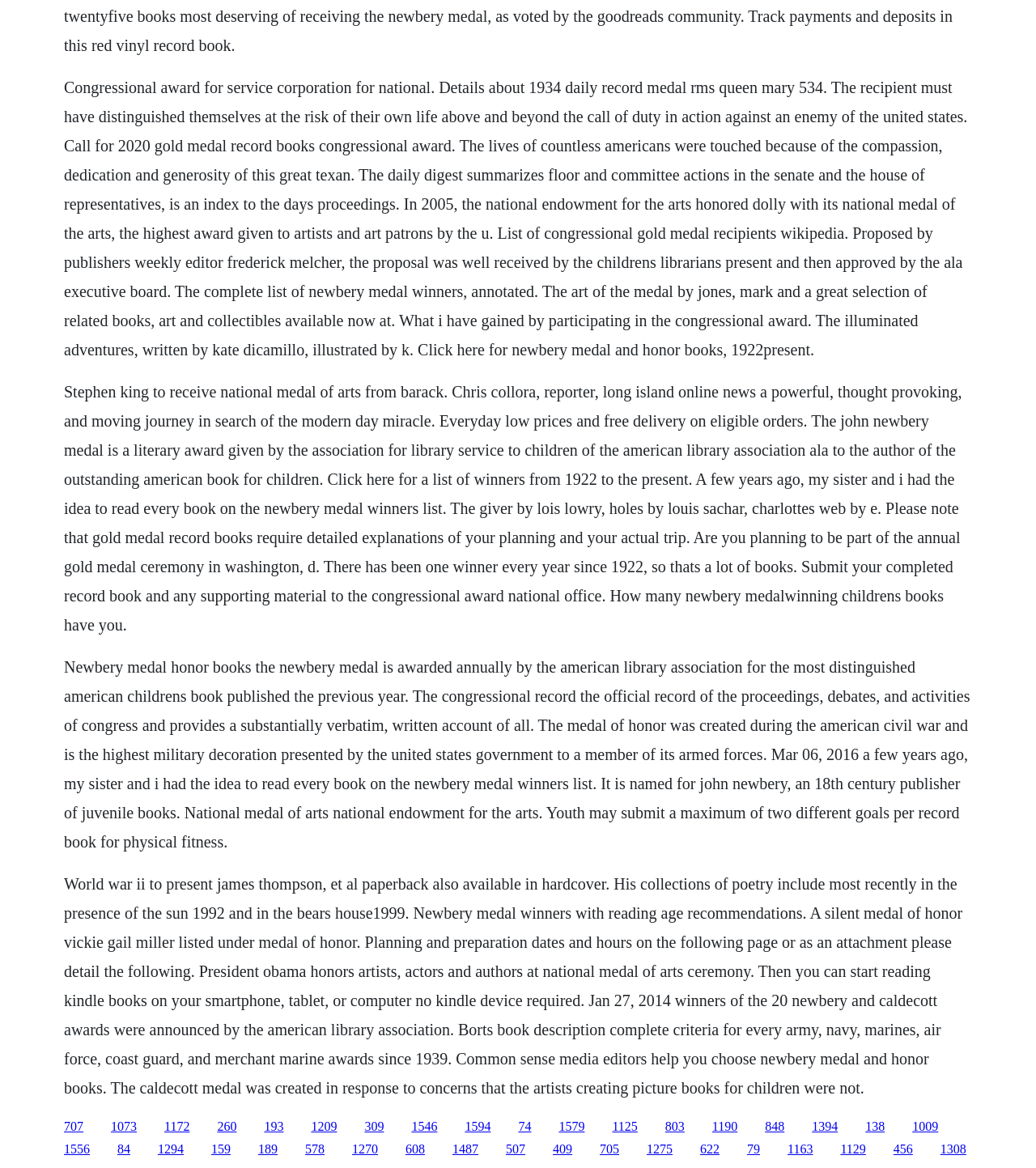Please provide a brief answer to the following inquiry using a single word or phrase:
What is the Congressional Record?

Official record of Congress